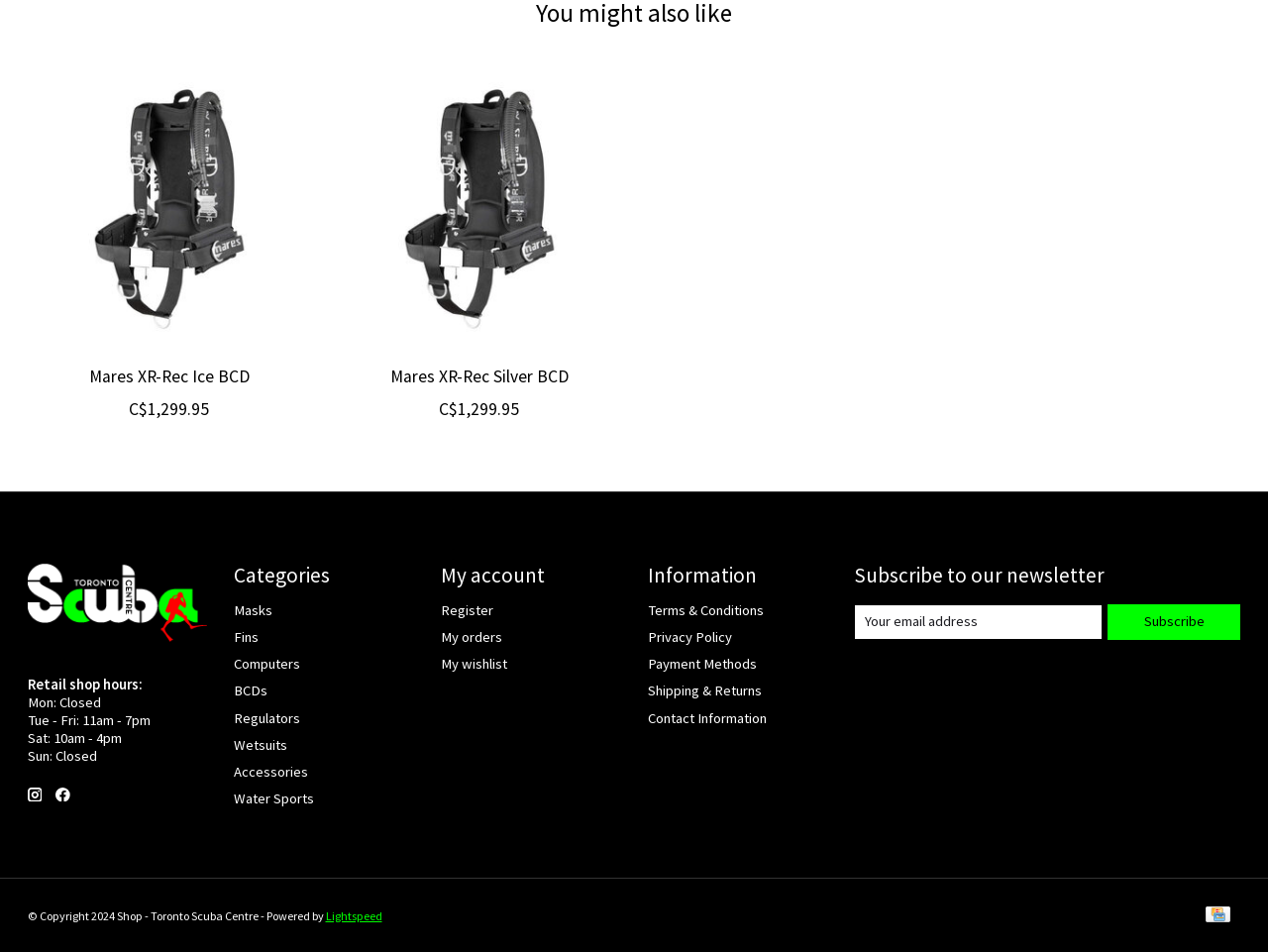How can I follow the shop on social media?
Provide a detailed and well-explained answer to the question.

I found the social media links by looking at the section that says 'Follow us on...' and then finding the links to Instagram and Facebook.